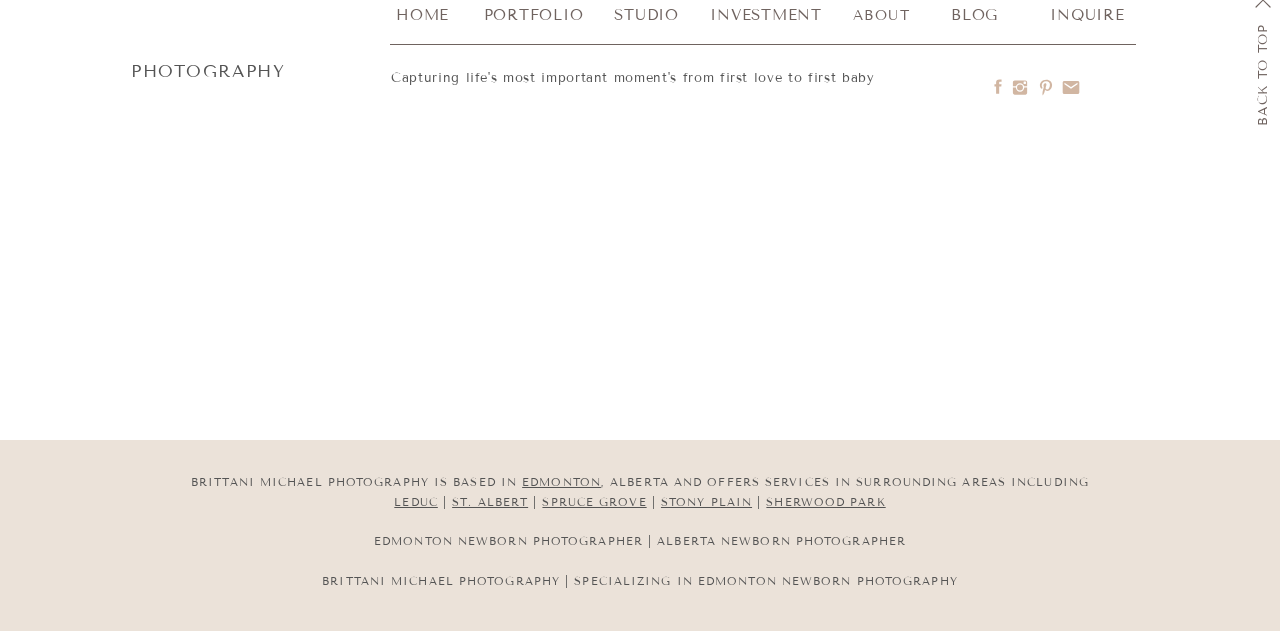Please provide the bounding box coordinates for the element that needs to be clicked to perform the following instruction: "Click on the 'ABOUT' link". The coordinates should be given as four float numbers between 0 and 1, i.e., [left, top, right, bottom].

[0.665, 0.005, 0.712, 0.035]